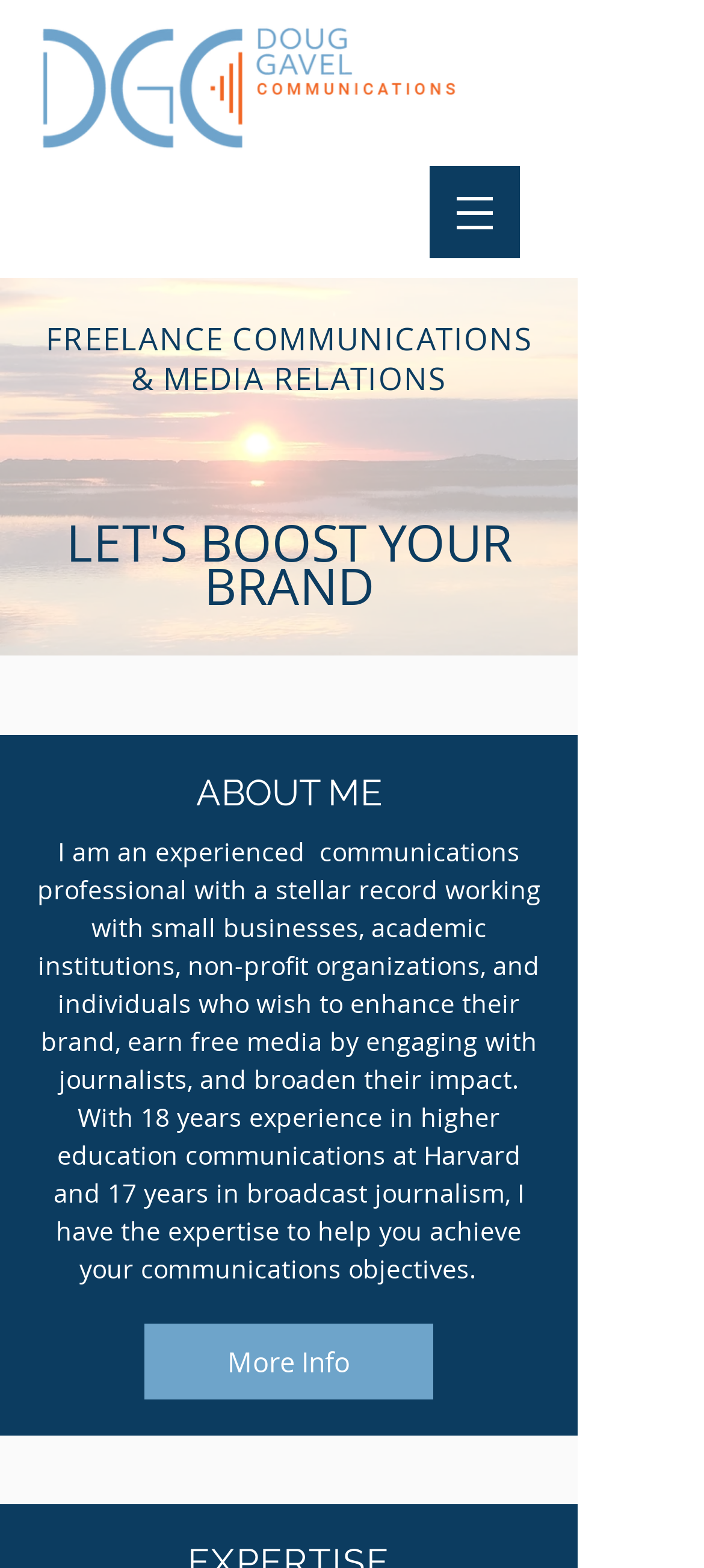By analyzing the image, answer the following question with a detailed response: How many years of experience does the person have in higher education communications?

According to the StaticText element, the person has '18 years experience in higher education communications at Harvard' which indicates the number of years of experience they have in this field.